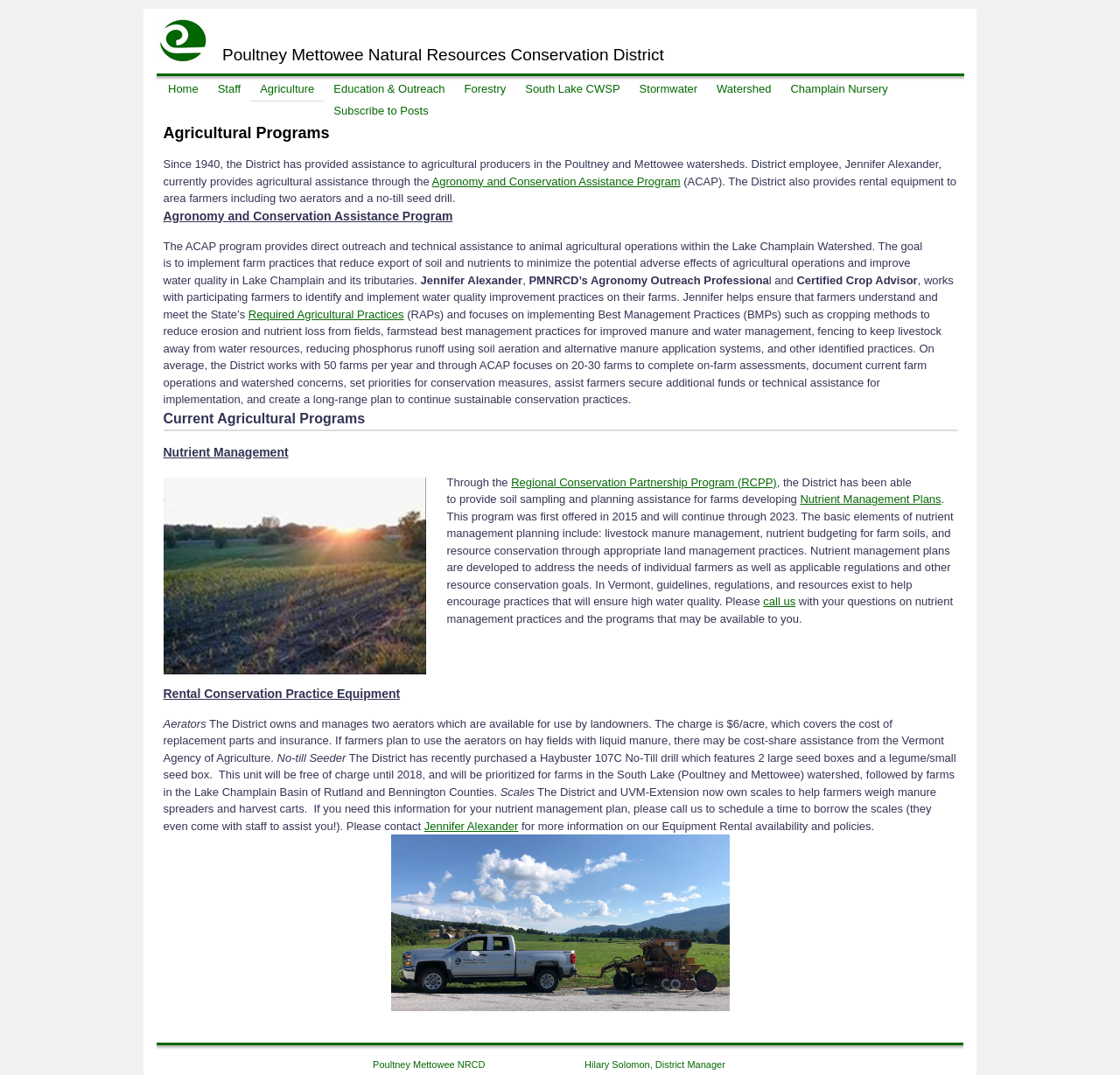Use a single word or phrase to answer the question:
What is the purpose of the scales?

To help farmers weigh manure spreaders and harvest carts